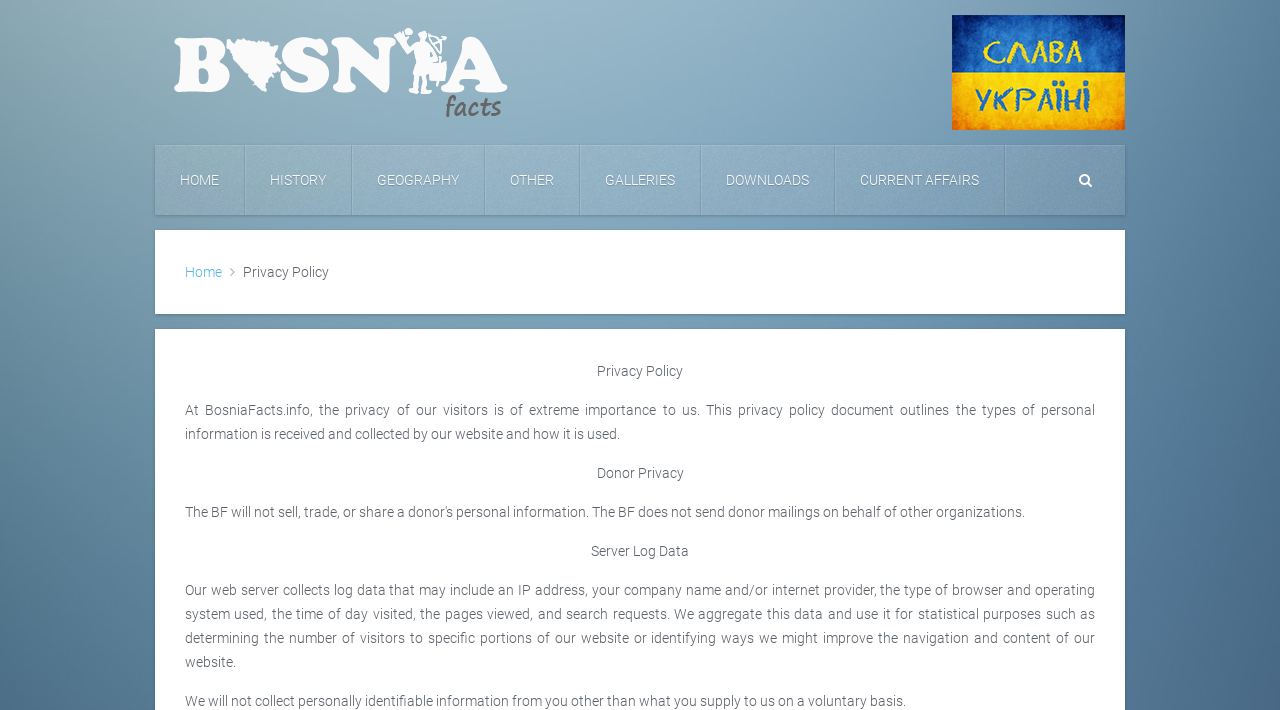Answer the question using only a single word or phrase: 
What is the title of the current page?

Privacy Policy